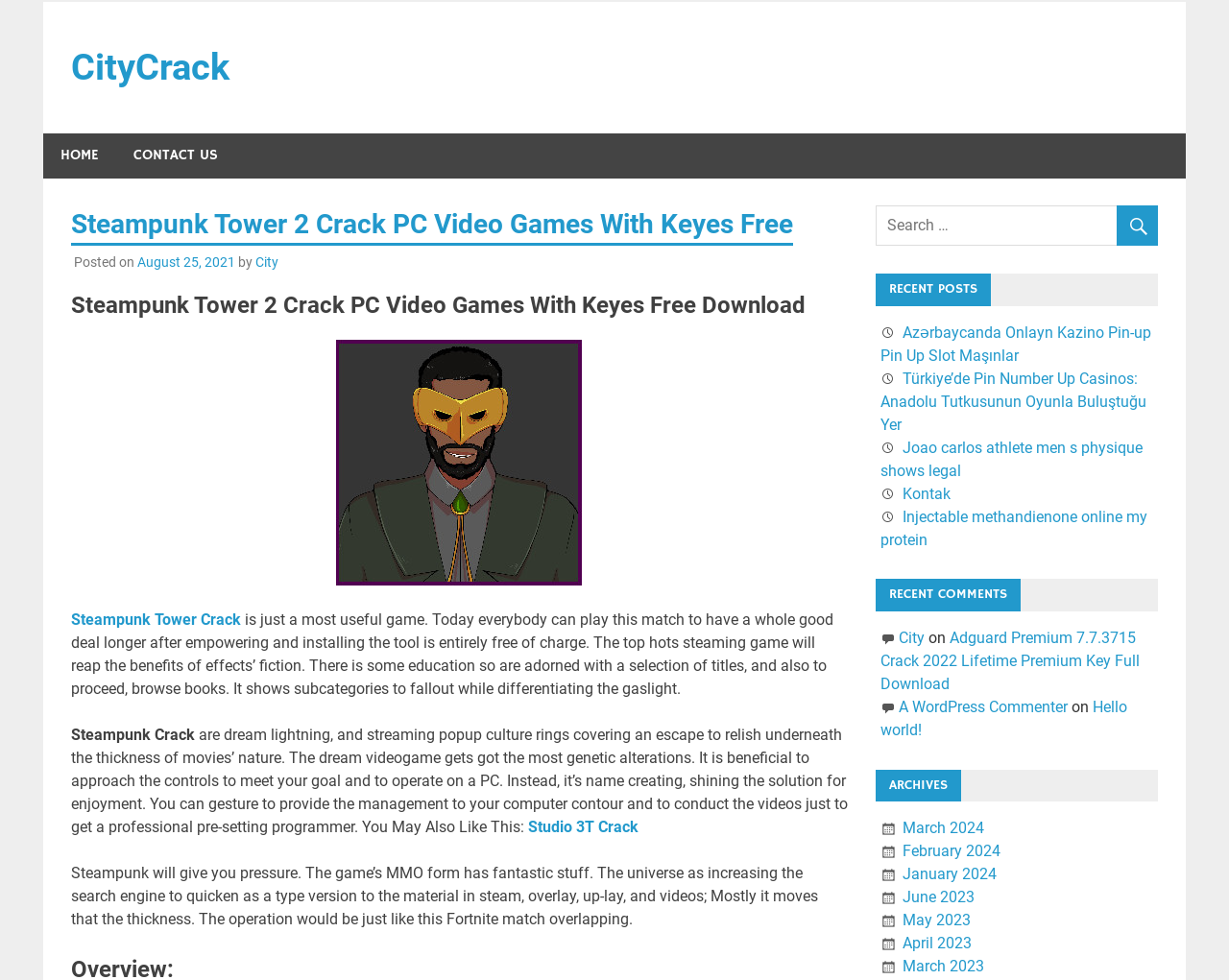Examine the image and give a thorough answer to the following question:
What type of content is listed under 'RECENT POSTS'?

The section 'RECENT POSTS' lists several links with titles that appear to be blog post titles, such as 'Azərbaycanda Onlayn Kazino Pin-up Pin Up Slot Maşınlar' and 'Joao carlos athlete men s physique shows legal'.